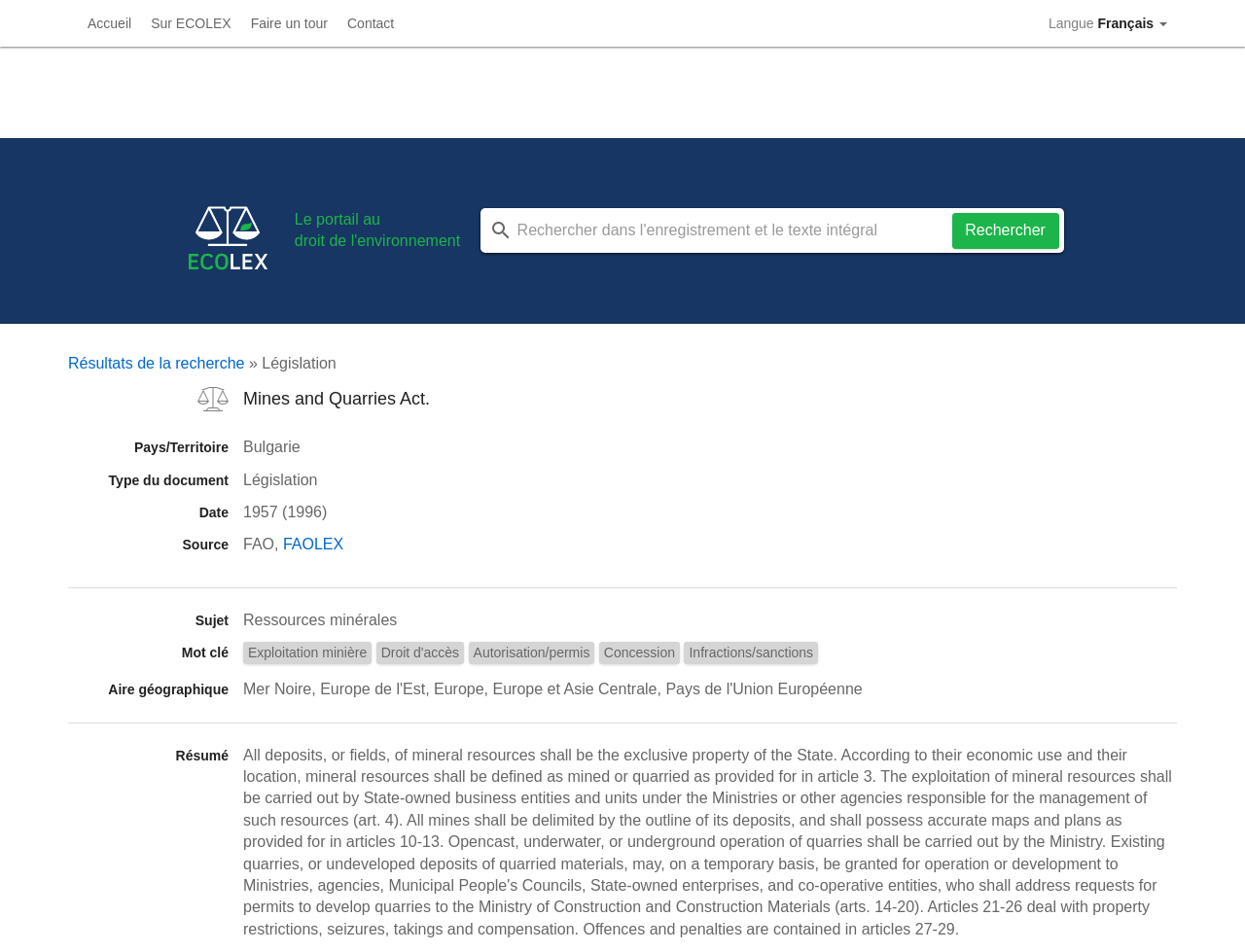From the webpage screenshot, predict the bounding box coordinates (top-left x, top-left y, bottom-right x, bottom-right y) for the UI element described here: Faire un tour

[0.193, 0.0, 0.271, 0.049]